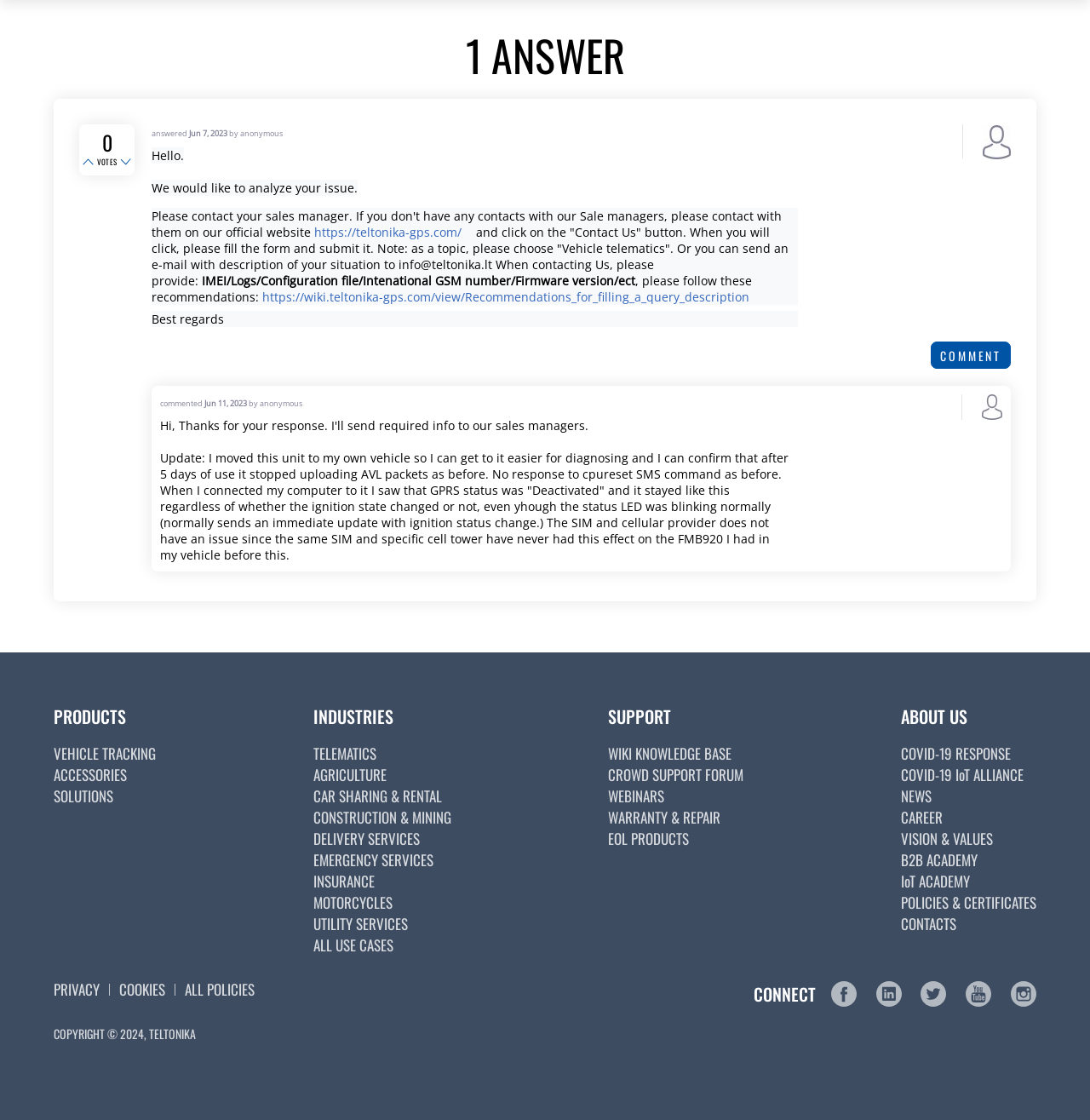Please find the bounding box coordinates of the element that needs to be clicked to perform the following instruction: "Click the 'VEHICLE TRACKING' link". The bounding box coordinates should be four float numbers between 0 and 1, represented as [left, top, right, bottom].

[0.049, 0.663, 0.143, 0.682]